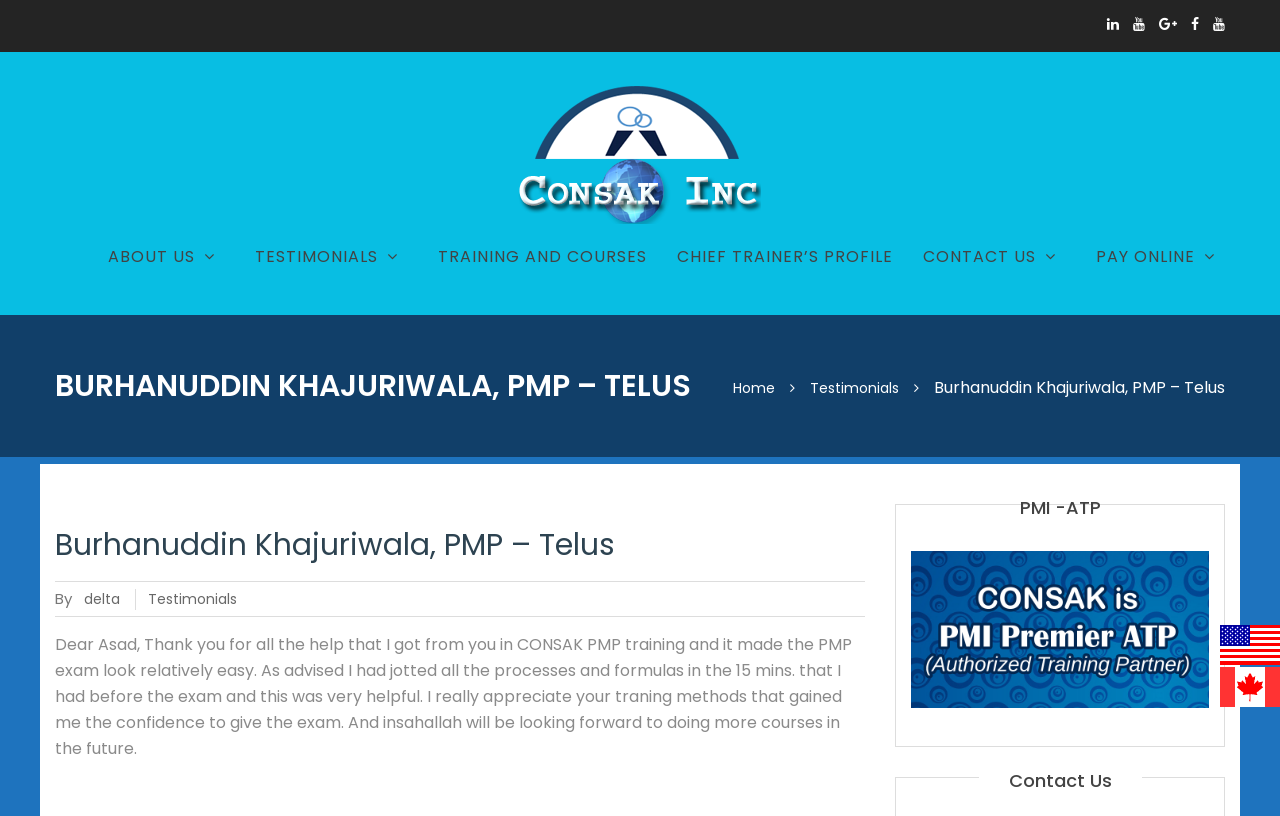What is the certification associated with the company?
Please answer using one word or phrase, based on the screenshot.

PMI Premier ATP